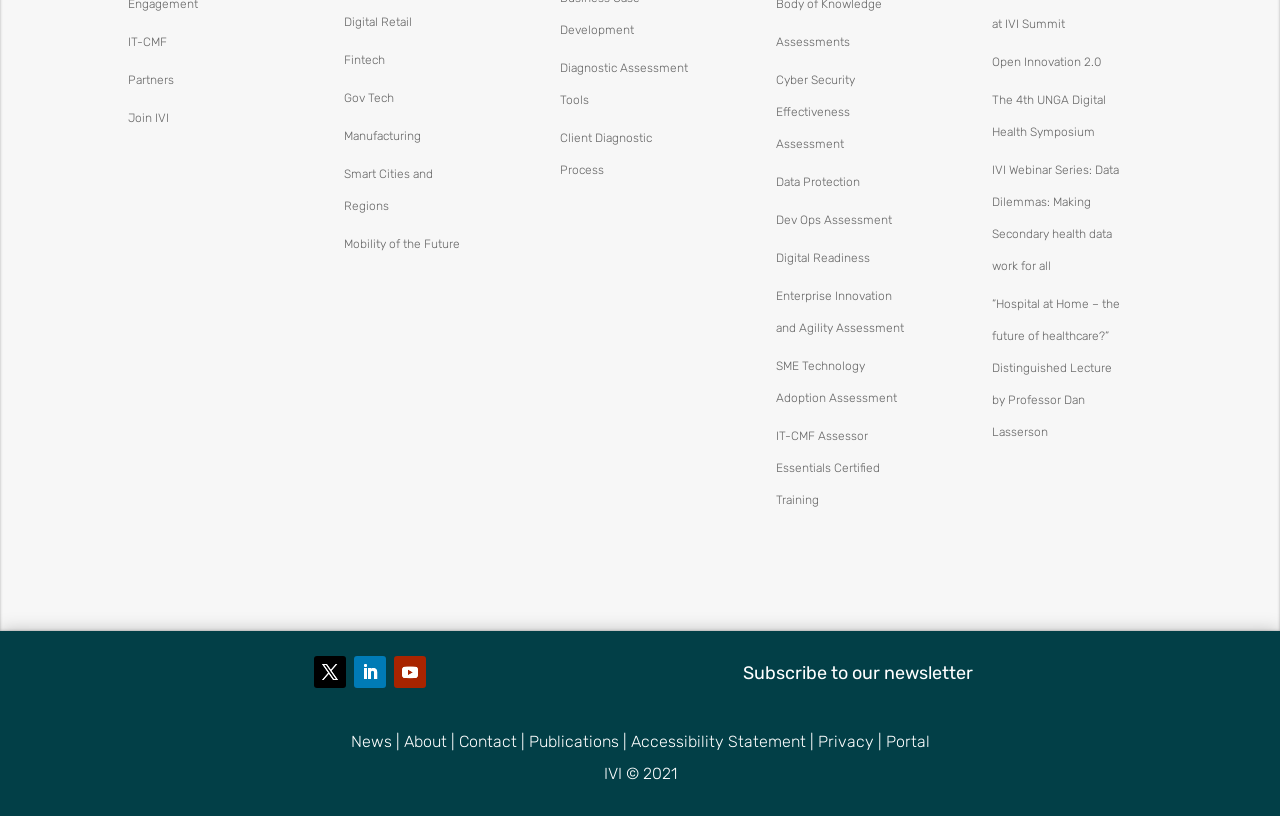Predict the bounding box of the UI element that fits this description: "Enterprise Innovation and Agility Assessment".

[0.606, 0.354, 0.706, 0.411]